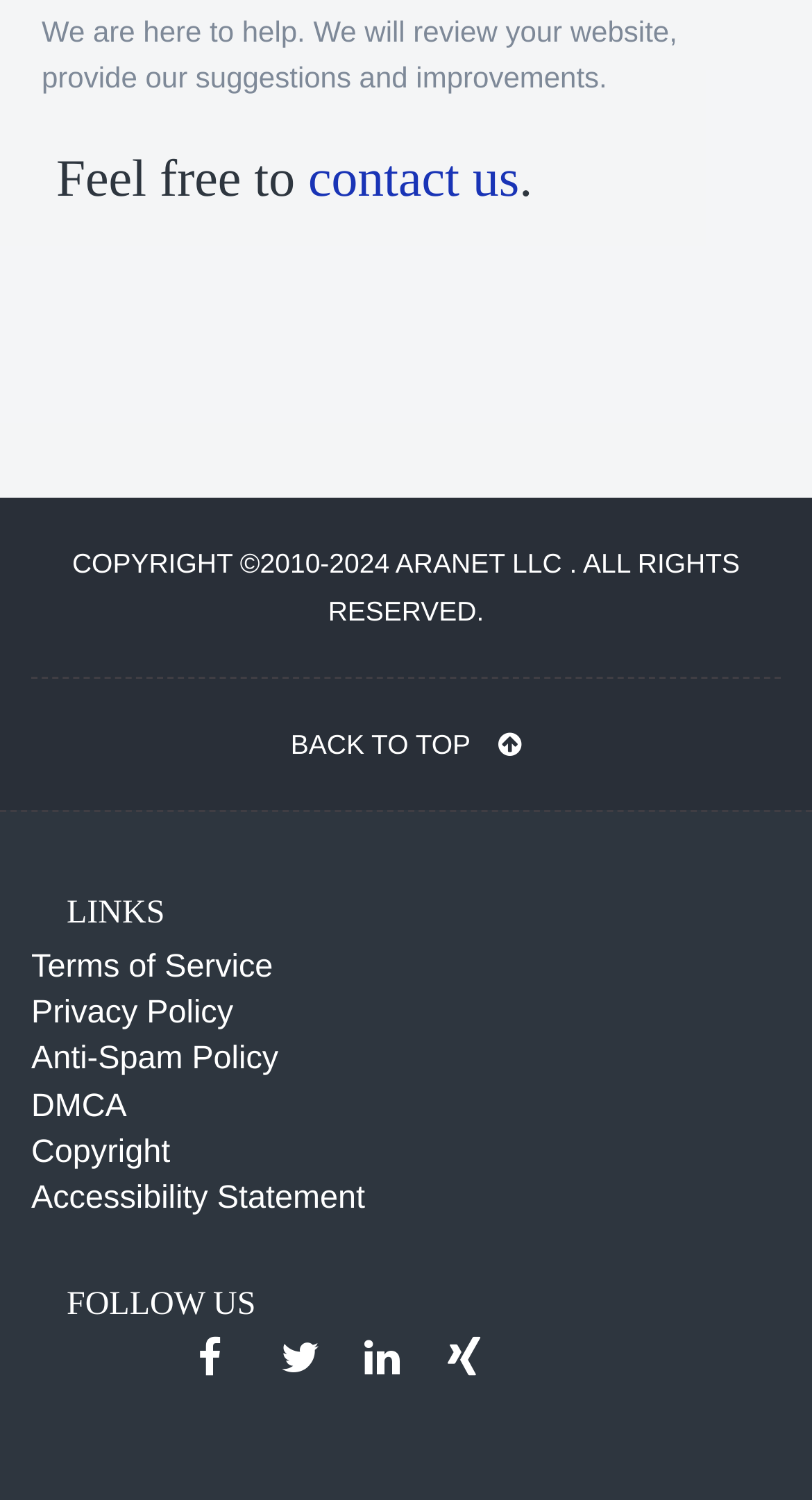Find and specify the bounding box coordinates that correspond to the clickable region for the instruction: "contact us".

[0.379, 0.102, 0.64, 0.139]